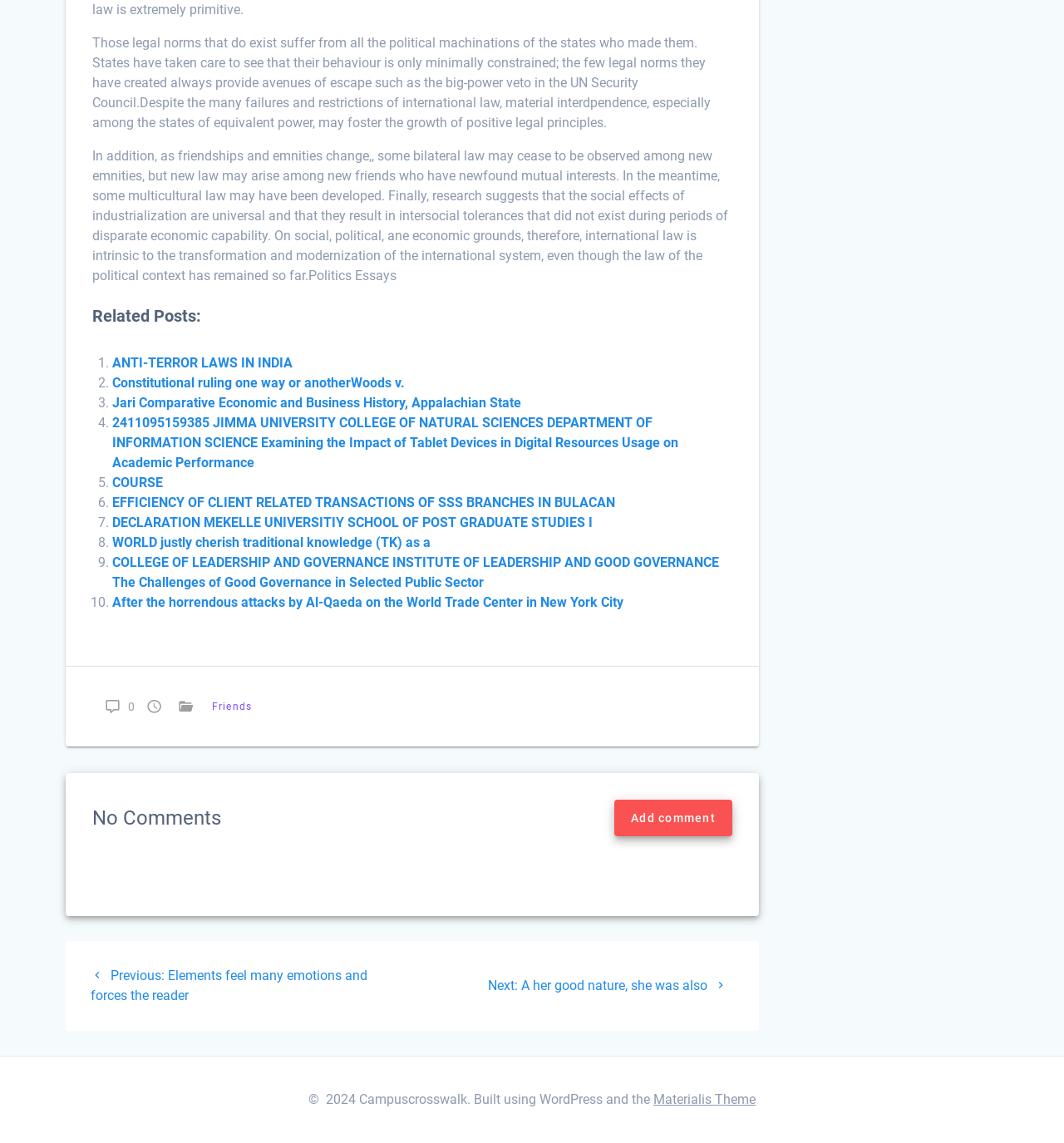Find the bounding box coordinates of the element to click in order to complete the given instruction: "Read more about Chelsea Manning."

None